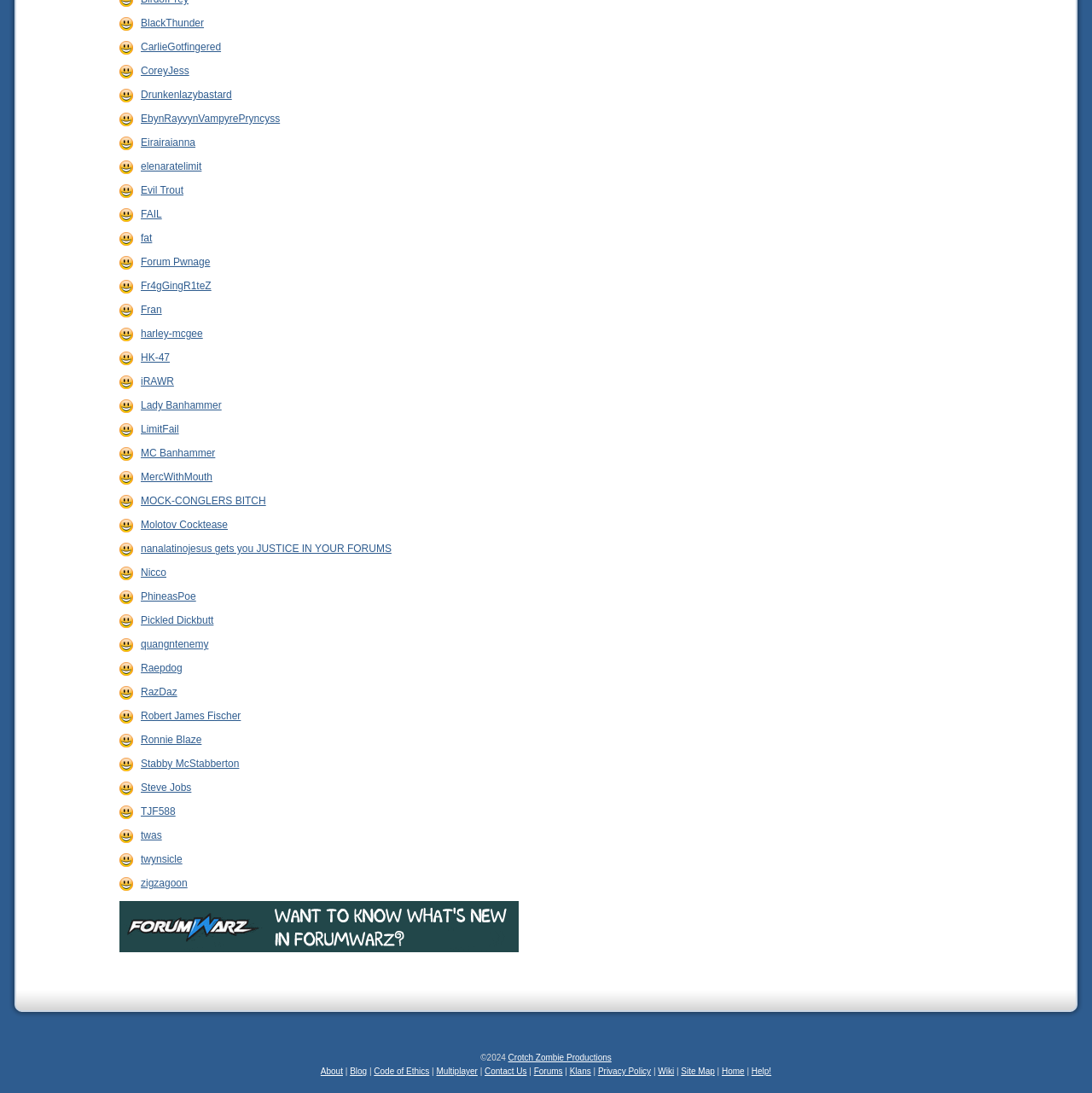Locate the bounding box coordinates of the element's region that should be clicked to carry out the following instruction: "check our blog". The coordinates need to be four float numbers between 0 and 1, i.e., [left, top, right, bottom].

[0.109, 0.863, 0.475, 0.874]